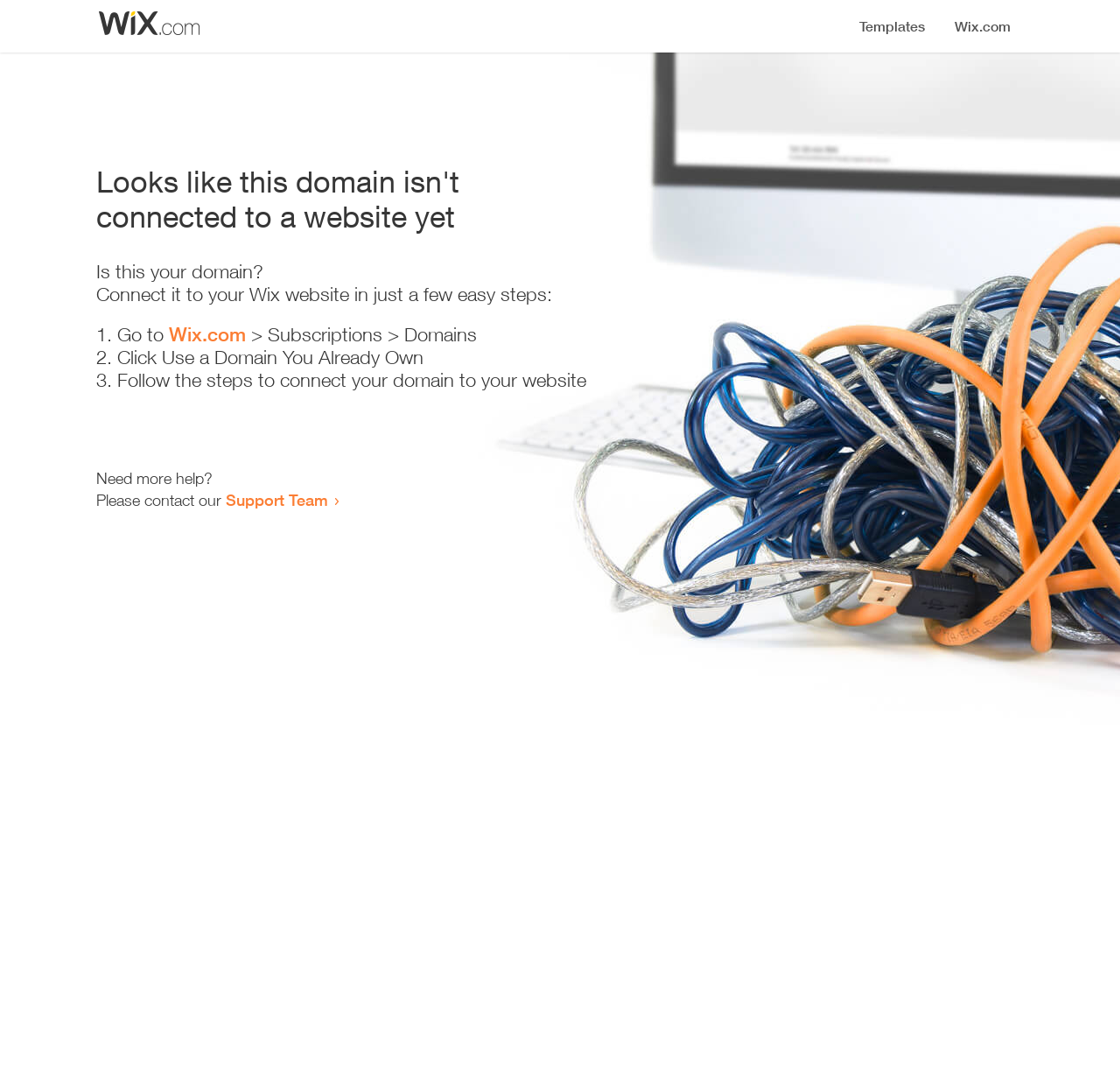Using the details from the image, please elaborate on the following question: Who to contact for more help?

The webpage provides a link to the 'Support Team' for users who need more help, as indicated by the link 'Support Team'.